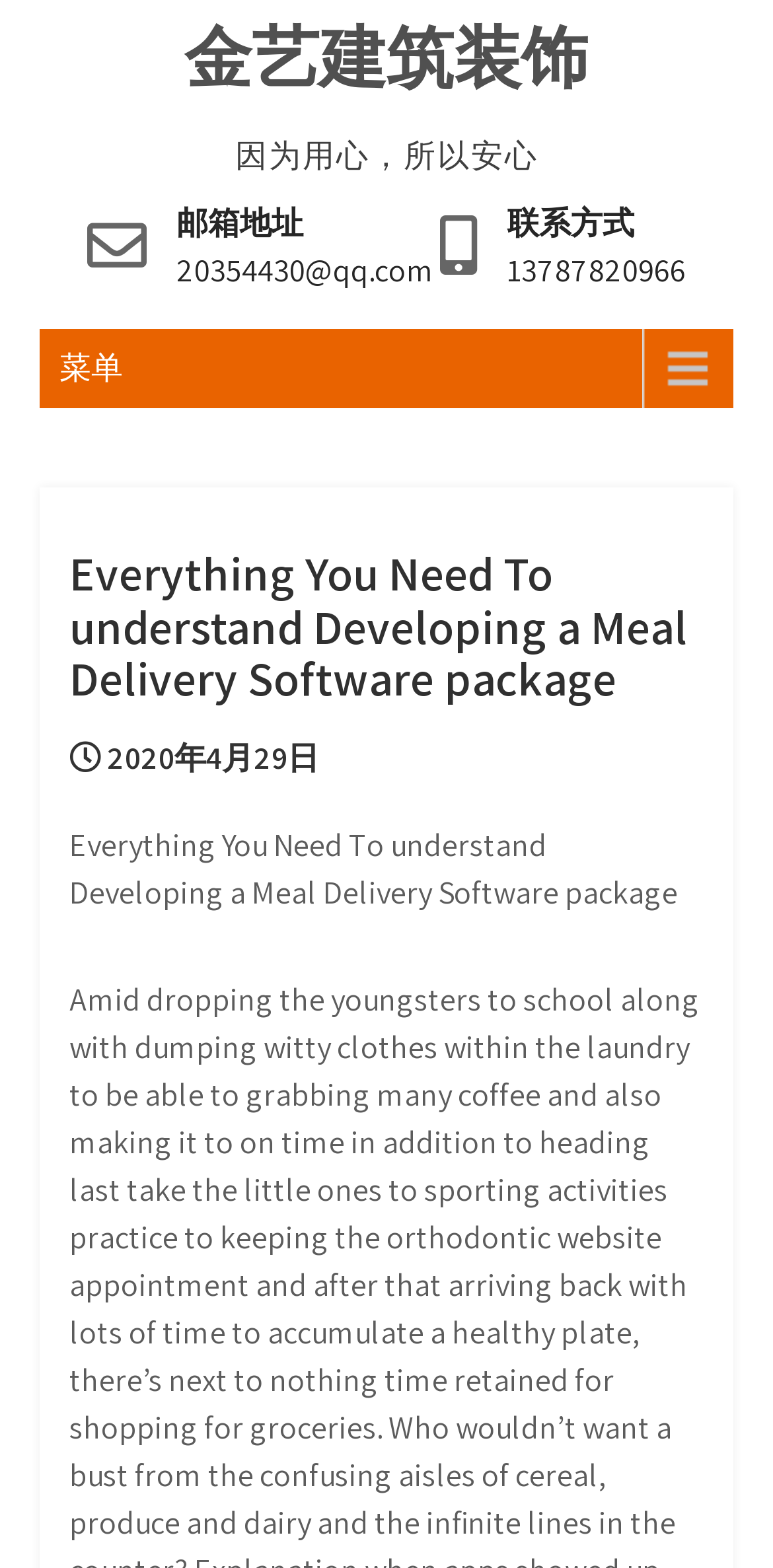What is the first sentence of the main content?
Give a detailed response to the question by analyzing the screenshot.

The first sentence of the main content is found in the static text element below the main heading, which starts with 'Amid dropping the'. This suggests that this sentence is the beginning of the main content of the webpage.